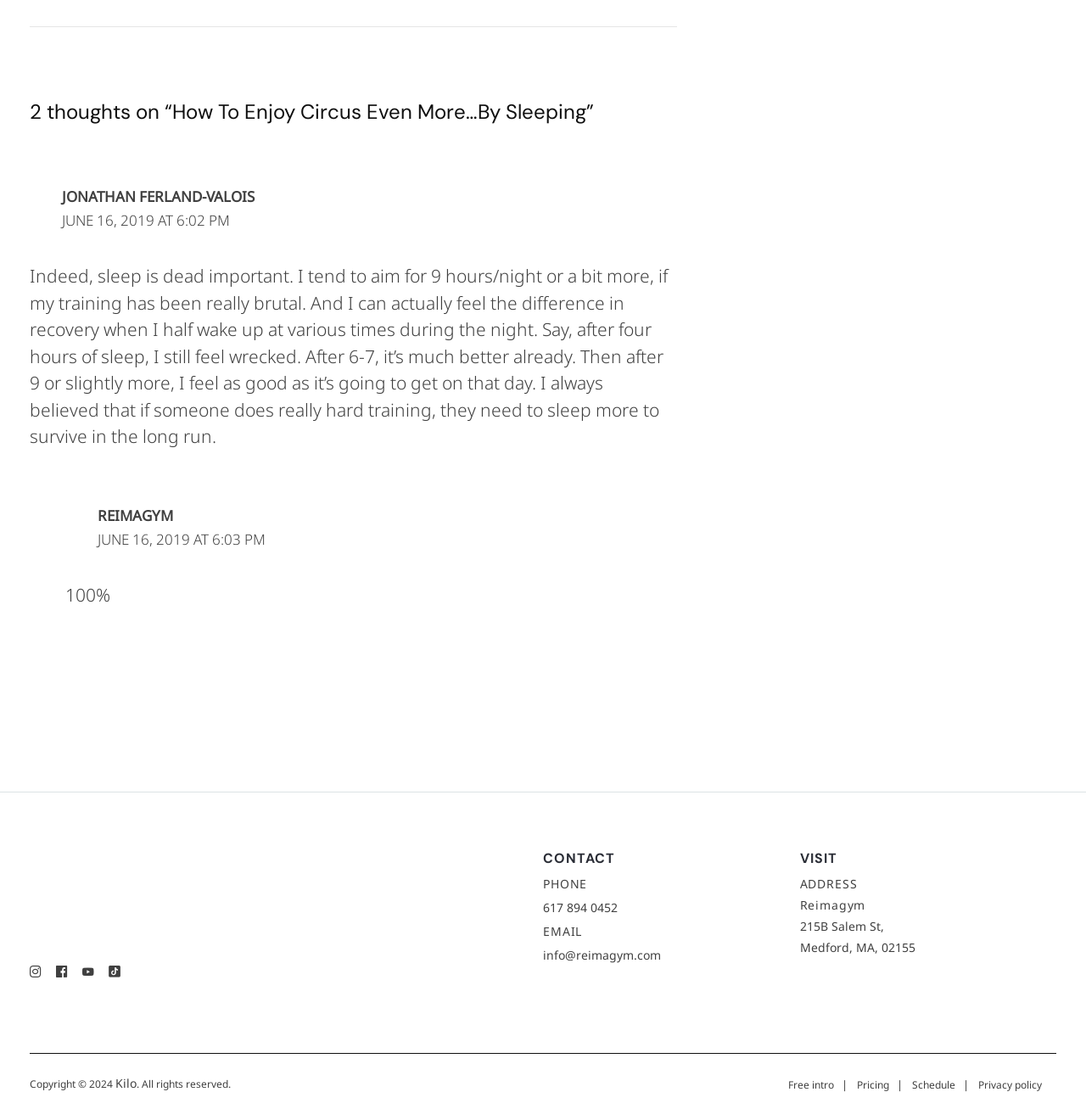Refer to the screenshot and give an in-depth answer to this question: What is the address of Reimagym?

I found the address in the footer section, under the 'VISIT' heading, where it says 'ADDRESS' followed by the address 'Reimagym 215B Salem St, Medford, MA, 02155'.